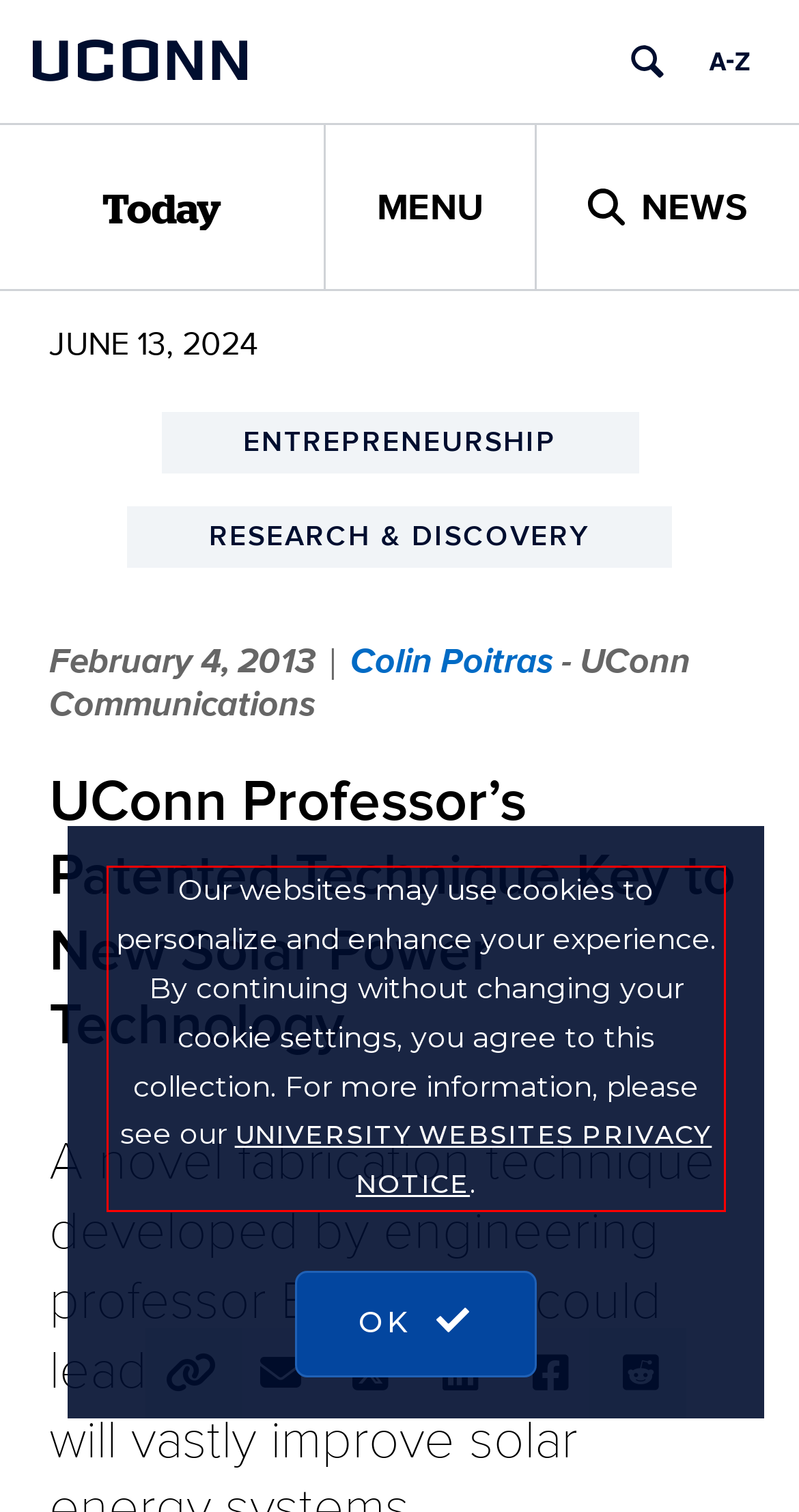Please take the screenshot of the webpage, find the red bounding box, and generate the text content that is within this red bounding box.

Our websites may use cookies to personalize and enhance your experience. By continuing without changing your cookie settings, you agree to this collection. For more information, please see our UNIVERSITY WEBSITES PRIVACY NOTICE.